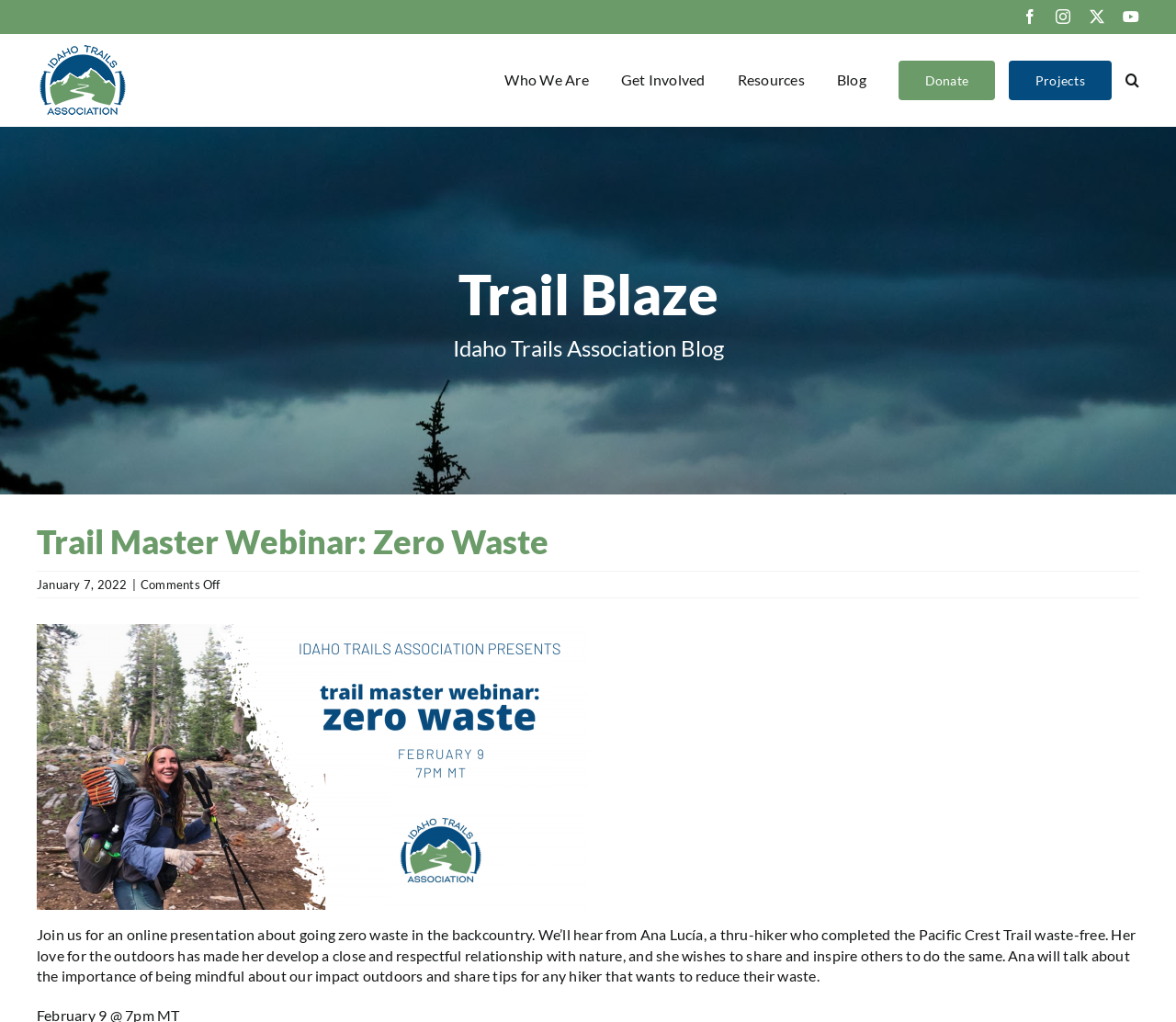What is the date of the webinar?
Using the visual information, reply with a single word or short phrase.

January 7, 2022